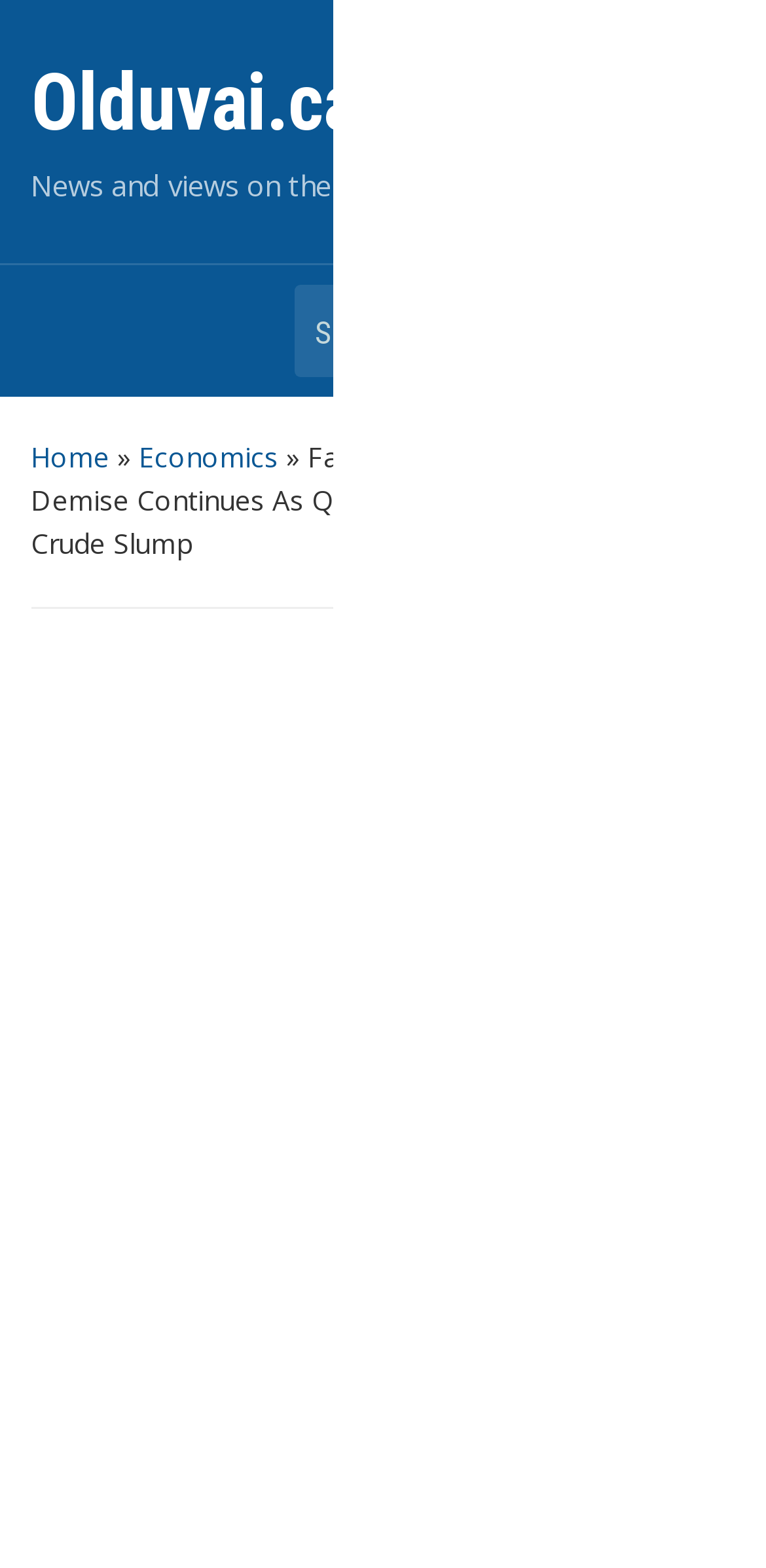Determine the coordinates of the bounding box for the clickable area needed to execute this instruction: "View article by olduvai".

[0.094, 0.558, 0.212, 0.582]